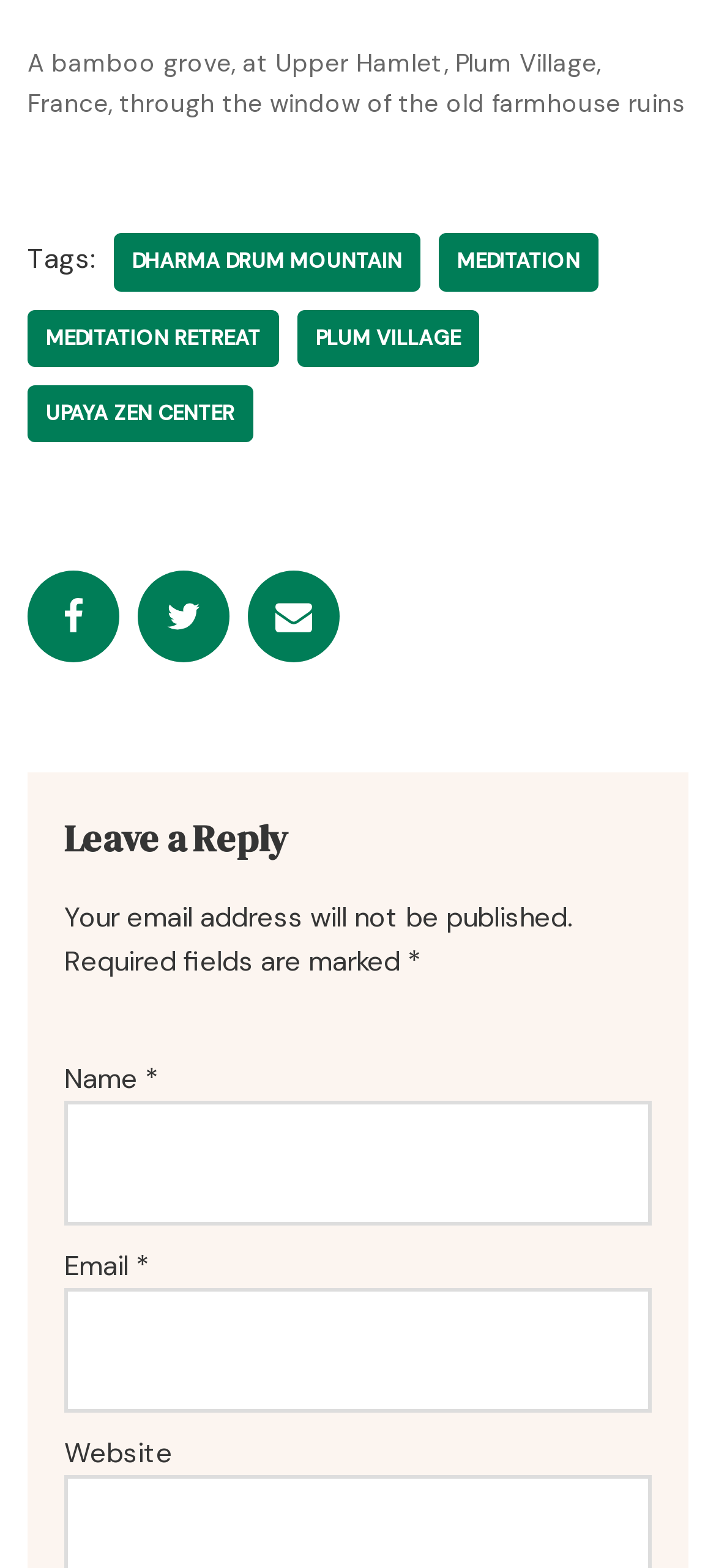Given the element description parent_node: Email * aria-describedby="email-notes" name="email", specify the bounding box coordinates of the corresponding UI element in the format (top-left x, top-left y, bottom-right x, bottom-right y). All values must be between 0 and 1.

[0.09, 0.821, 0.91, 0.901]